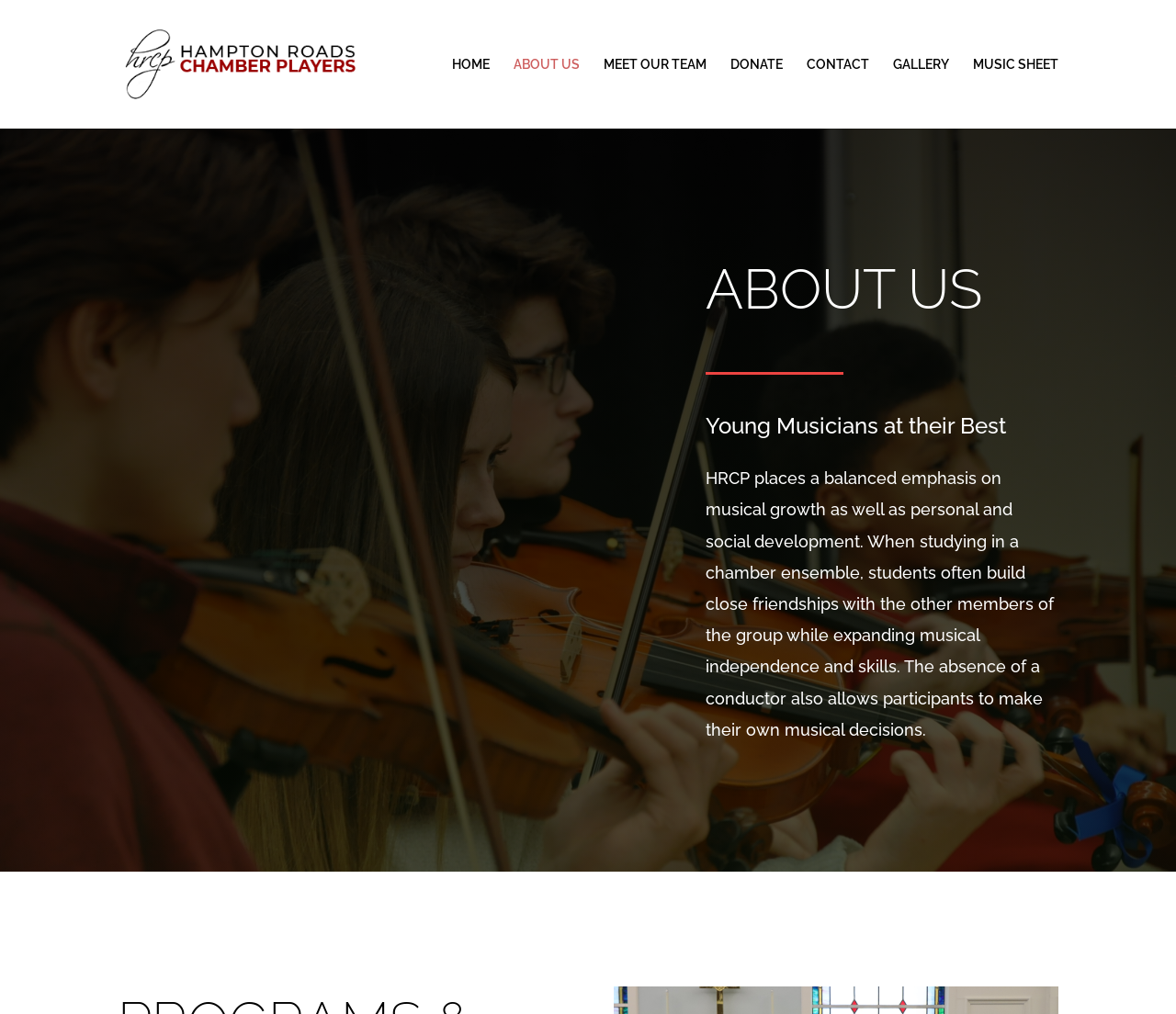What is the name of the current page?
Answer the question with as much detail as possible.

I found the answer by looking at the link elements at the top of the page, which include a link to the current page labeled 'ABOUT US'.